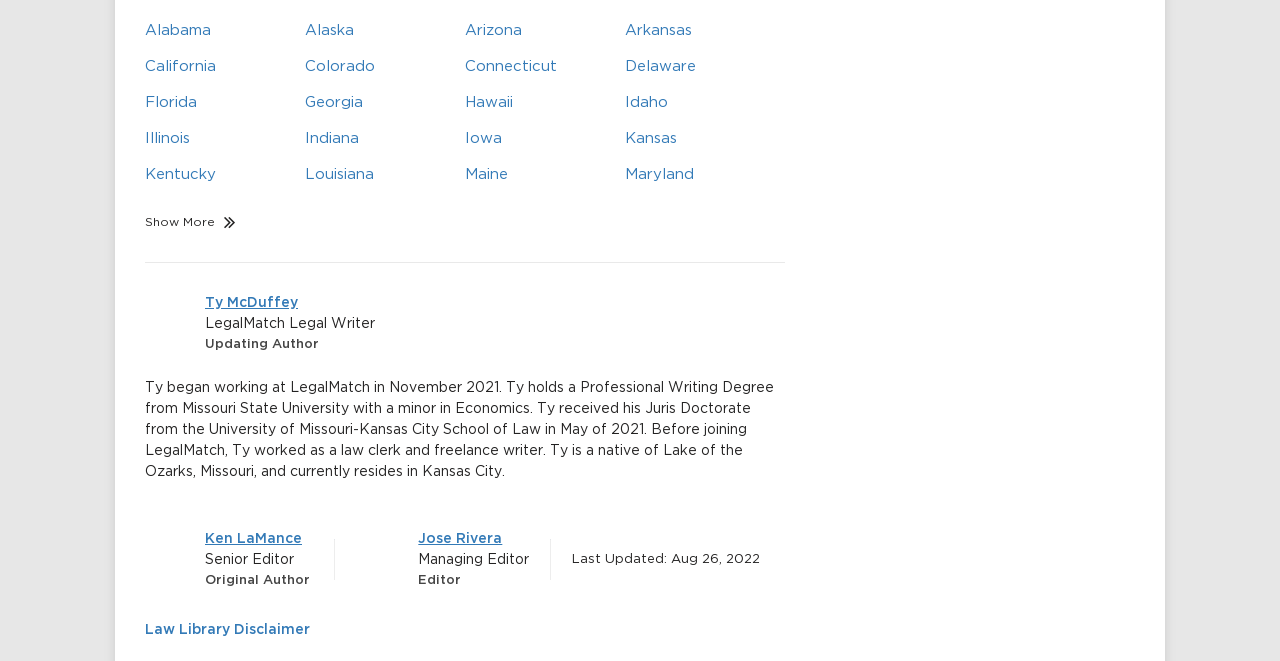Please look at the image and answer the question with a detailed explanation: When was the webpage last updated?

The webpage was last updated on August 26, 2022, as indicated by the 'Last Updated' section at the bottom of the page.